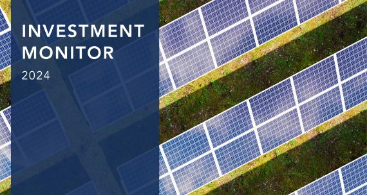Provide a thorough and detailed response to the question by examining the image: 
What does the image aim to convey?

The image showcases the increasing importance of sustainable energy solutions and highlights the significance of monitoring investments in the renewable sector, which suggests that the image aims to convey the importance of sustainable energy and its growing relevance in the current economic climate.